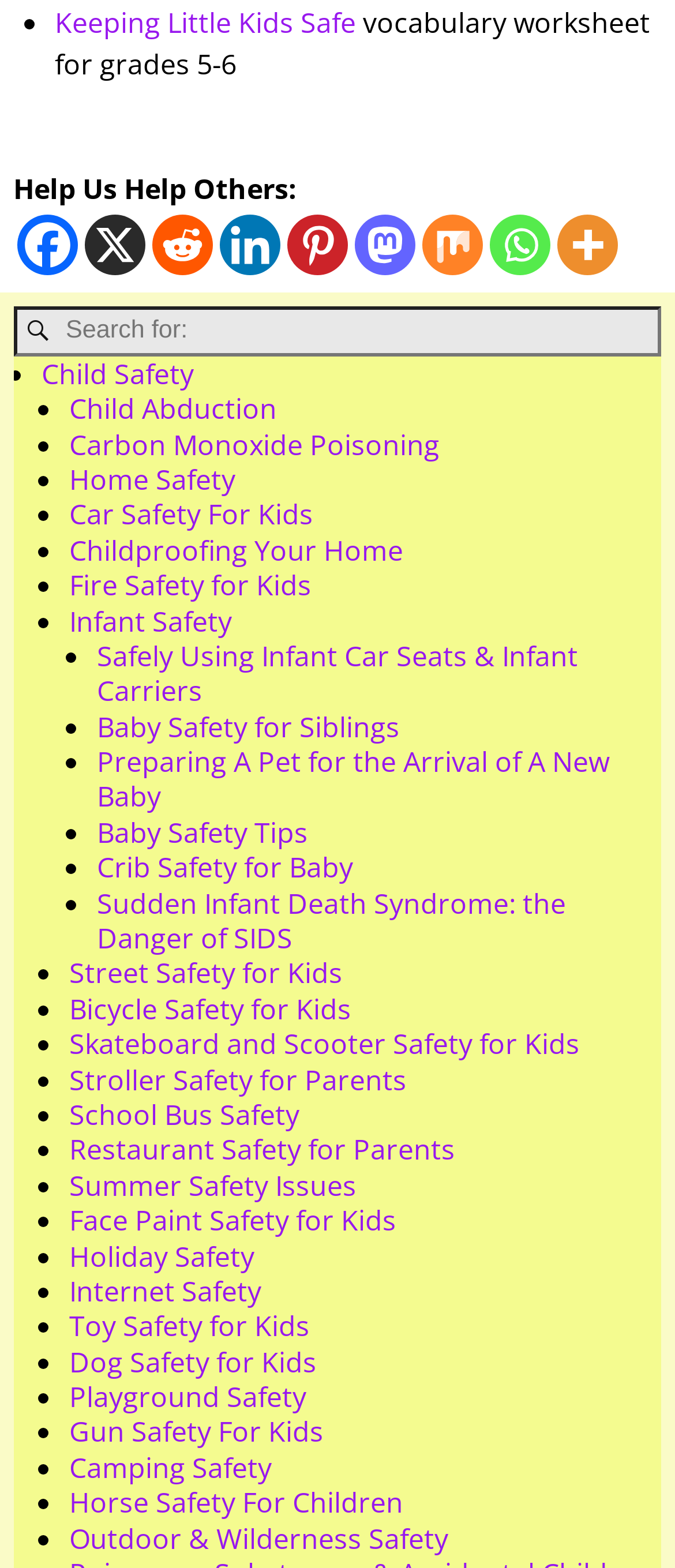Identify the bounding box for the UI element described as: "Face Paint Safety for Kids". The coordinates should be four float numbers between 0 and 1, i.e., [left, top, right, bottom].

[0.103, 0.766, 0.587, 0.79]